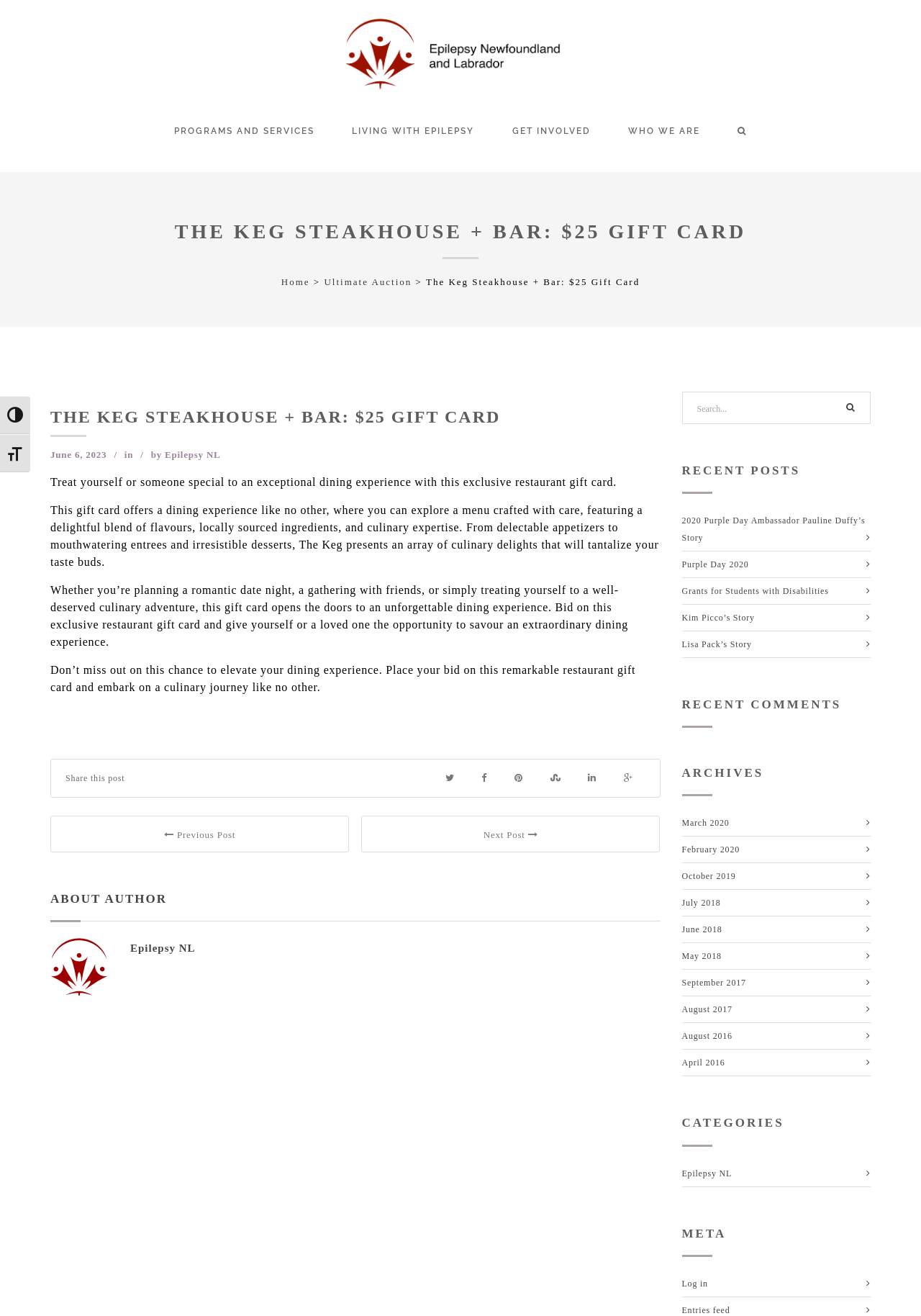Identify the bounding box coordinates of the area that should be clicked in order to complete the given instruction: "Read the recent post '2020 Purple Day Ambassador Pauline Duffy’s Story'". The bounding box coordinates should be four float numbers between 0 and 1, i.e., [left, top, right, bottom].

[0.74, 0.392, 0.939, 0.413]